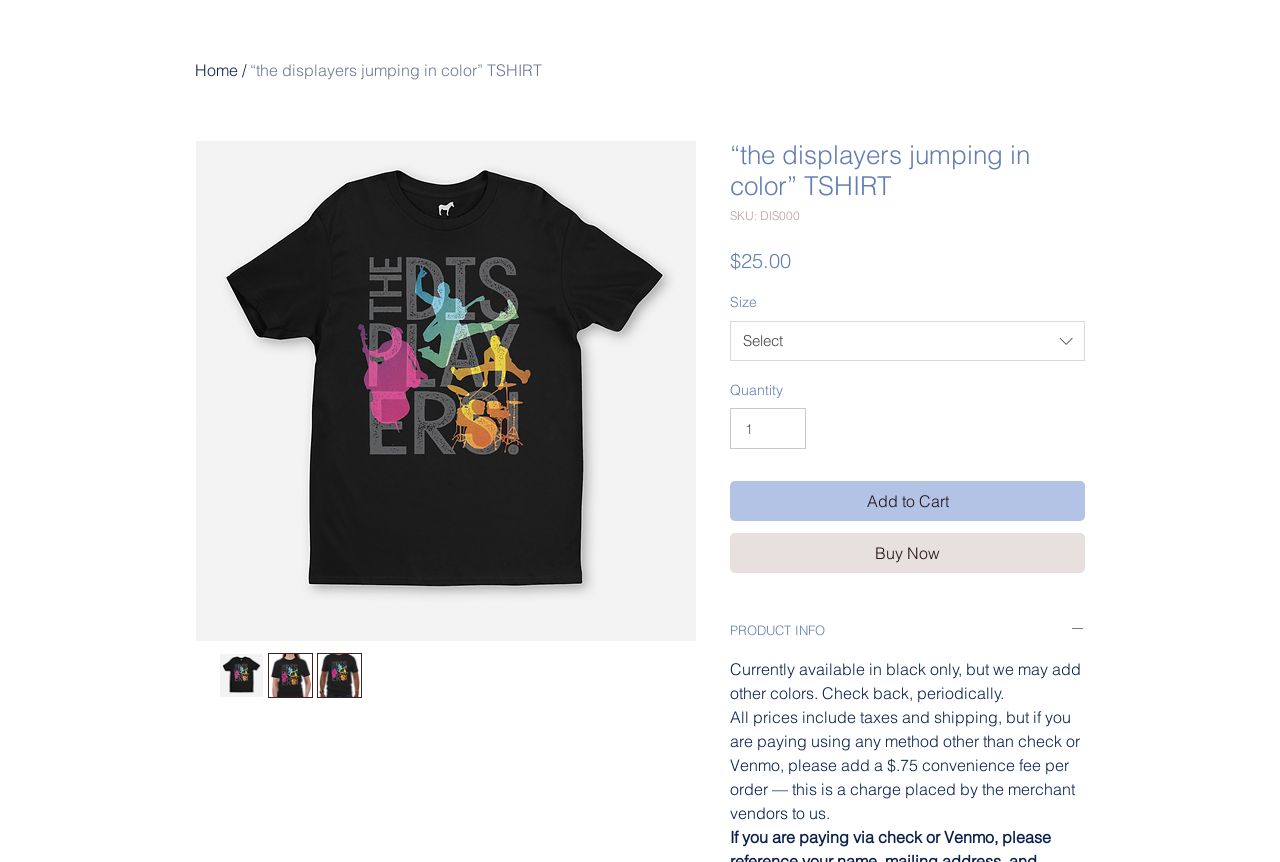Detail the various sections and features present on the webpage.

This webpage appears to be a product page for a t-shirt with the design "the displayers jumping in color". At the top left, there is a navigation link to "Home". Below it, there is a product title "“the displayers jumping in color” TSHIRT" and a corresponding image of the t-shirt.

On the right side of the product title, there are three small thumbnail images of the t-shirt, each with a corresponding button. Below the thumbnails, there is a product description section with several pieces of information. The product name "“the displayers jumping in color” TSHIRT" is displayed again, followed by the SKU "DIS000", the price "$25.00", and a label "Price". 

Further down, there are options to select the size and quantity of the t-shirt. The size options are presented in a listbox, and the quantity can be adjusted using a spinbutton. 

Below the product options, there are two buttons: "Add to Cart" and "Buy Now". Next to these buttons, there is a section labeled "PRODUCT INFO" which is expanded by default. This section contains a heading "PRODUCT INFO" and two paragraphs of text describing the product and its availability. The first paragraph mentions that the t-shirt is currently only available in black, but other colors may be added in the future. The second paragraph explains the pricing and shipping details, including a convenience fee for certain payment methods.